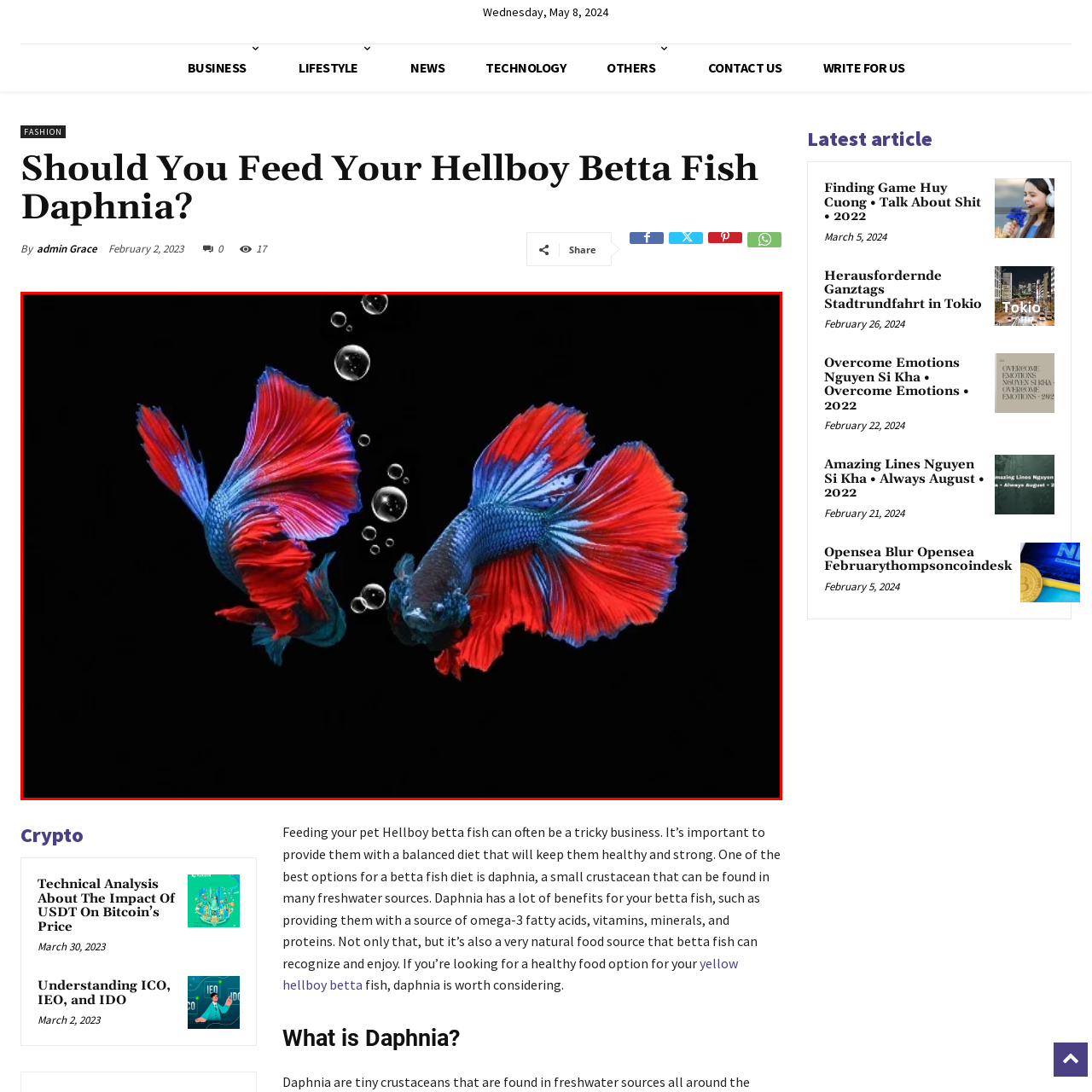Generate a detailed explanation of the image that is highlighted by the red box.

Captivating and vivid, this image showcases two stunning Hellboy betta fish gracefully swimming through an enchanting underwater scene. Their vibrant fins, adorned in striking shades of blue and red, flow magnificently, creating a mesmerizing display of colors against the rich black backdrop. Bubbles ascend gently around them, adding to the dynamic feel of this aquatic moment. The betta fish, known for their beauty and unique personalities, are depicted highlighting their elegant fins and bold colors, inviting viewers to appreciate the delicate balance of nature and the allure of these exotic creatures.